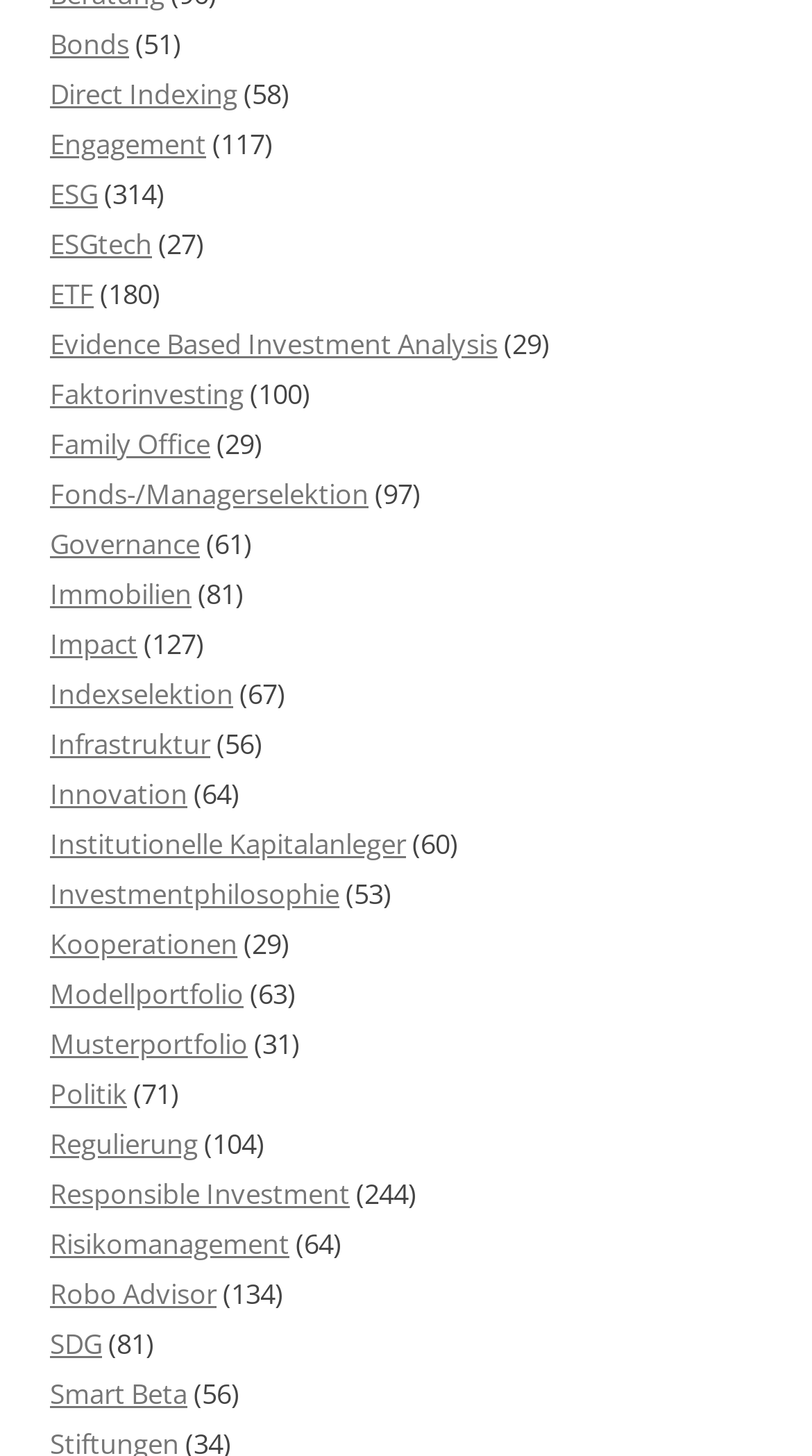What is the text next to the 'ESG' link?
Please provide a detailed answer to the question.

The text next to the 'ESG' link is '(314)' which is a StaticText element with a bounding box of [0.121, 0.12, 0.203, 0.146].